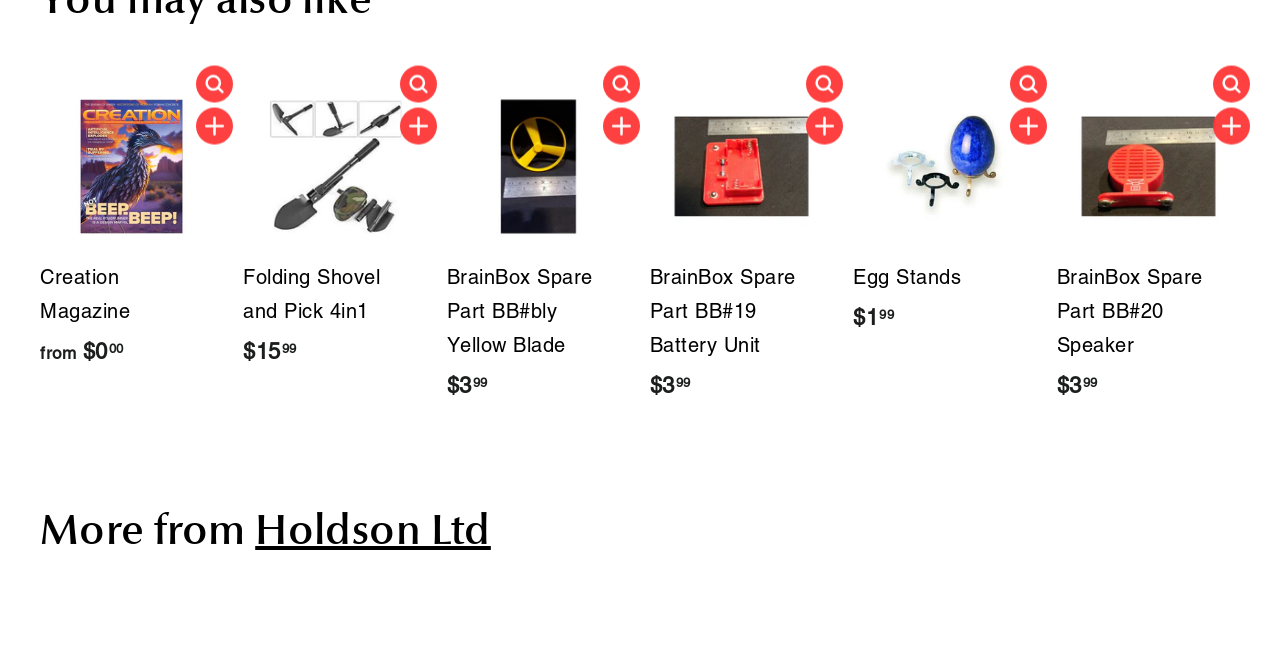What is the company name mentioned on the page?
Using the image, answer in one word or phrase.

Holdson Ltd